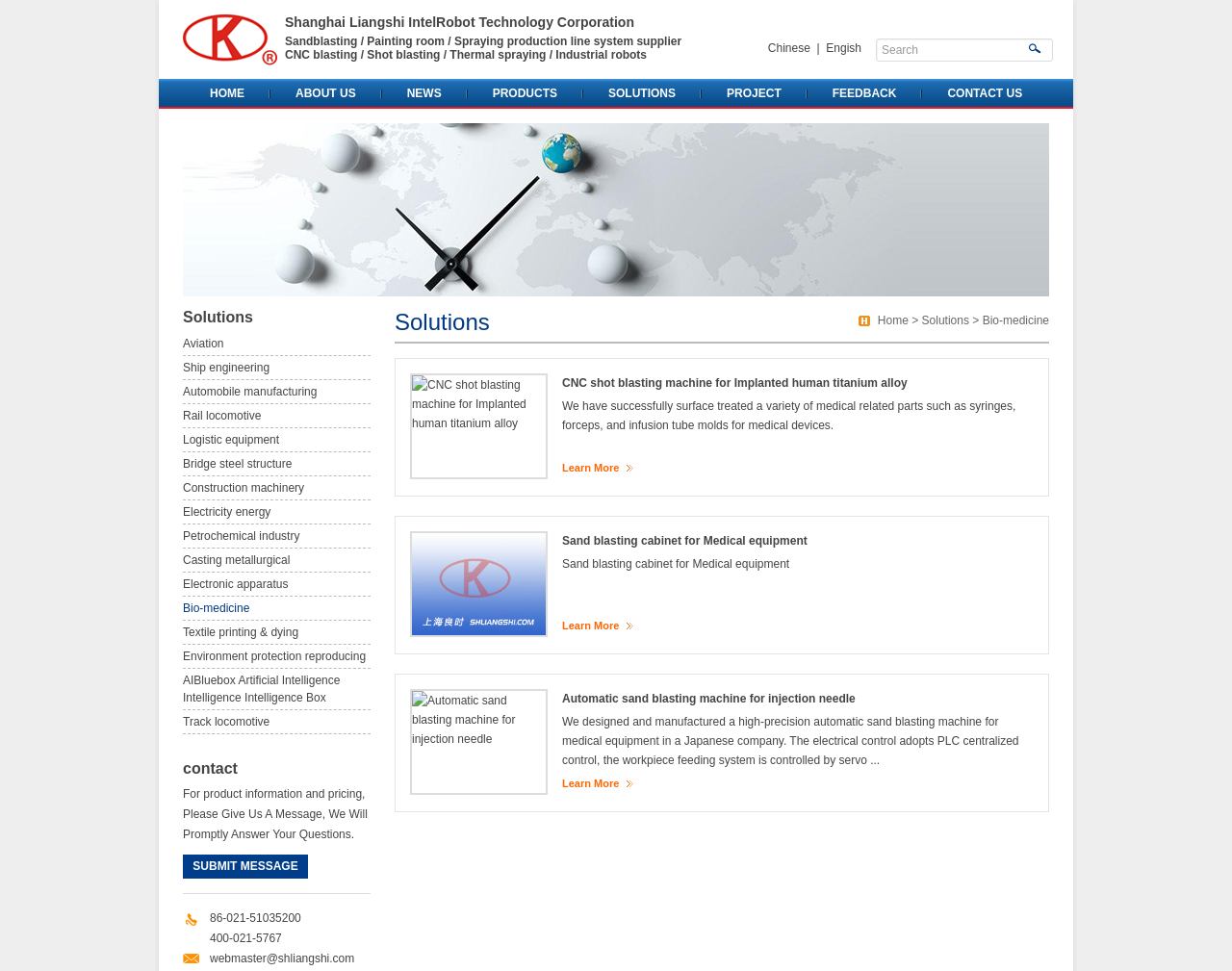Please reply to the following question with a single word or a short phrase:
What is the main category of the 'CNC shot blasting machine'?

Bio-medicine